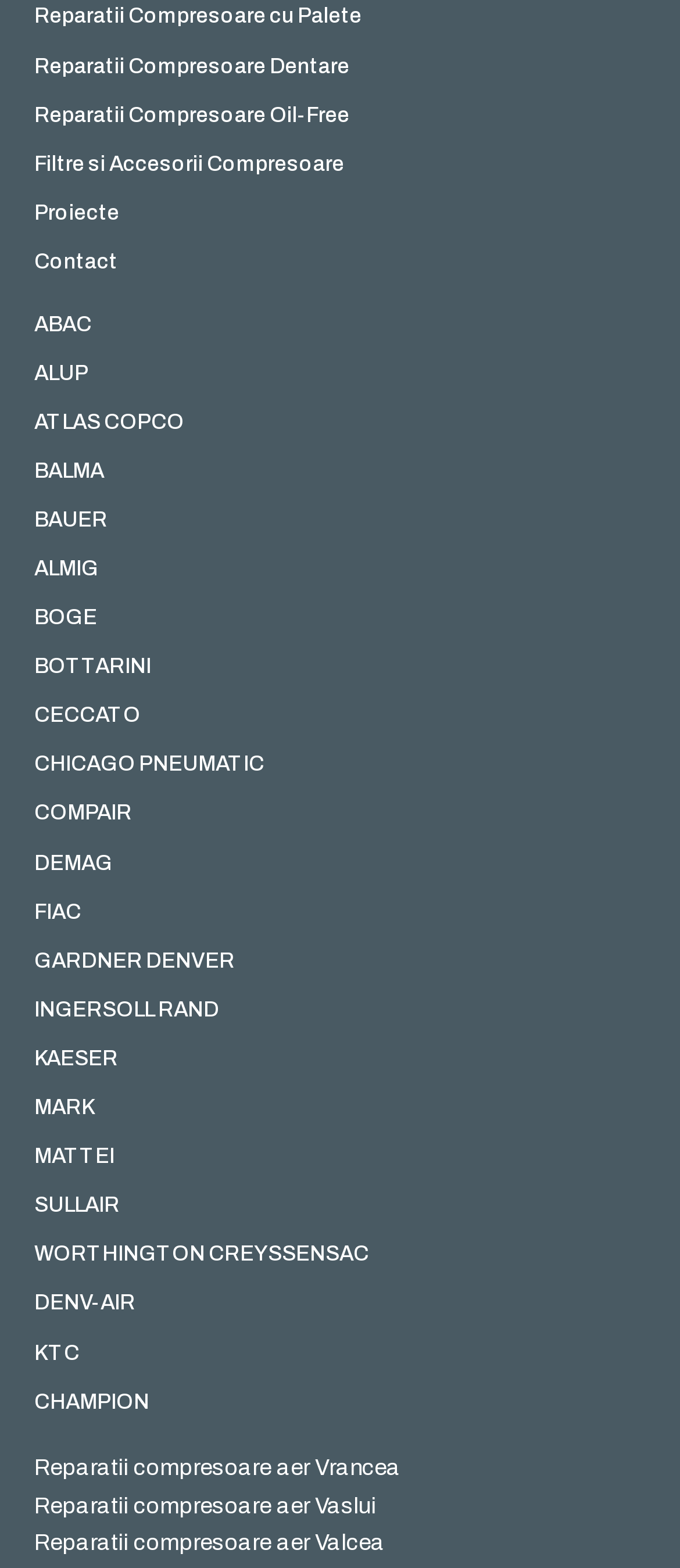Answer the following query with a single word or phrase:
How many menu items are under 'Meniu subsol'?

21